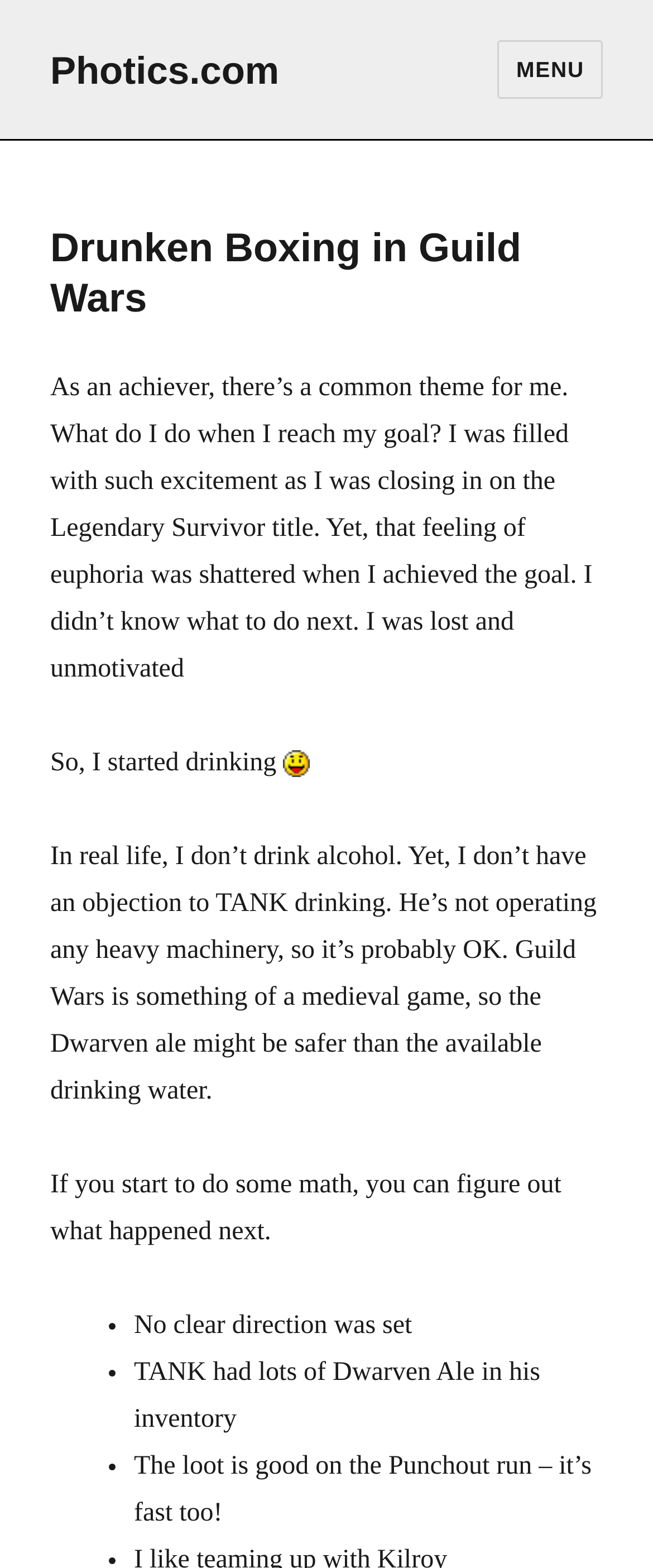Look at the image and give a detailed response to the following question: What does the author do after achieving their goal?

The author states that after achieving their goal, they started drinking, which is a reference to their in-game character TANK drinking Dwarven ale.